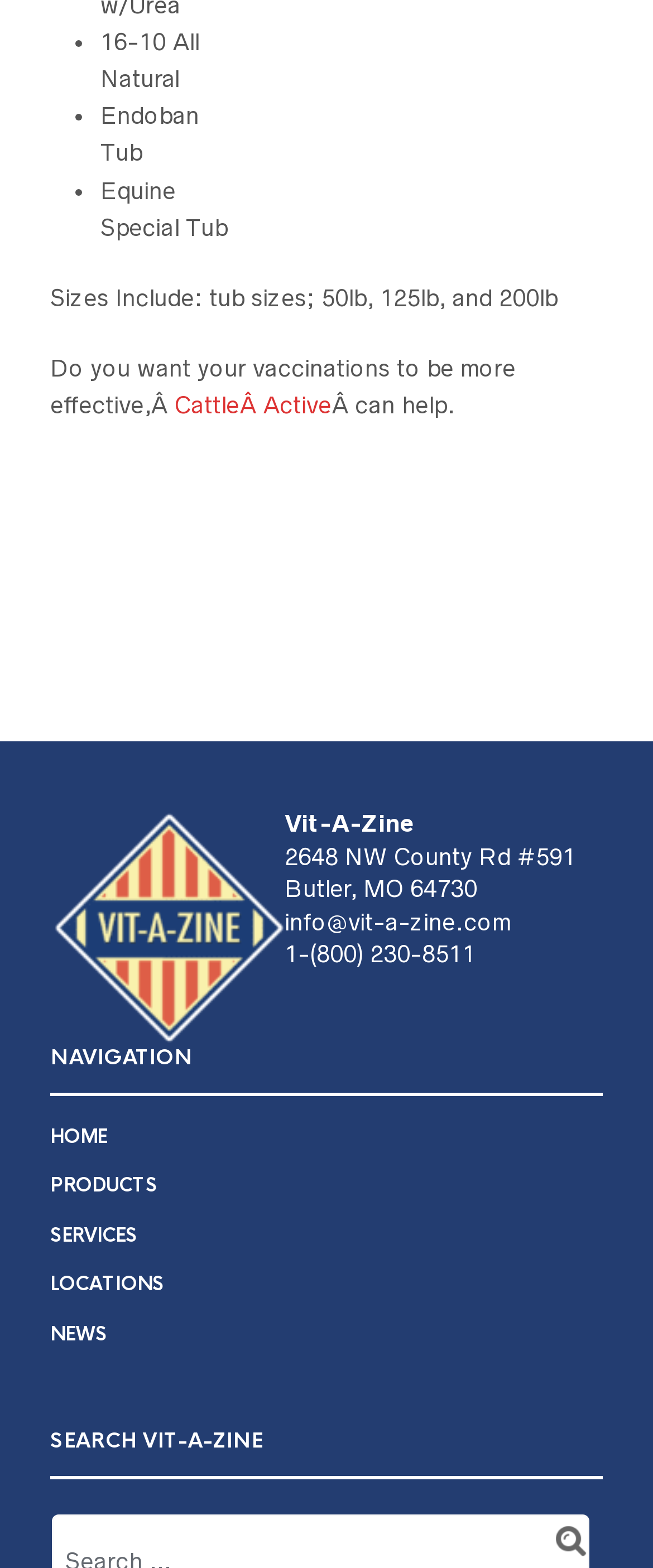Locate the bounding box coordinates of the clickable part needed for the task: "click on Cattle Active link".

[0.267, 0.25, 0.508, 0.267]